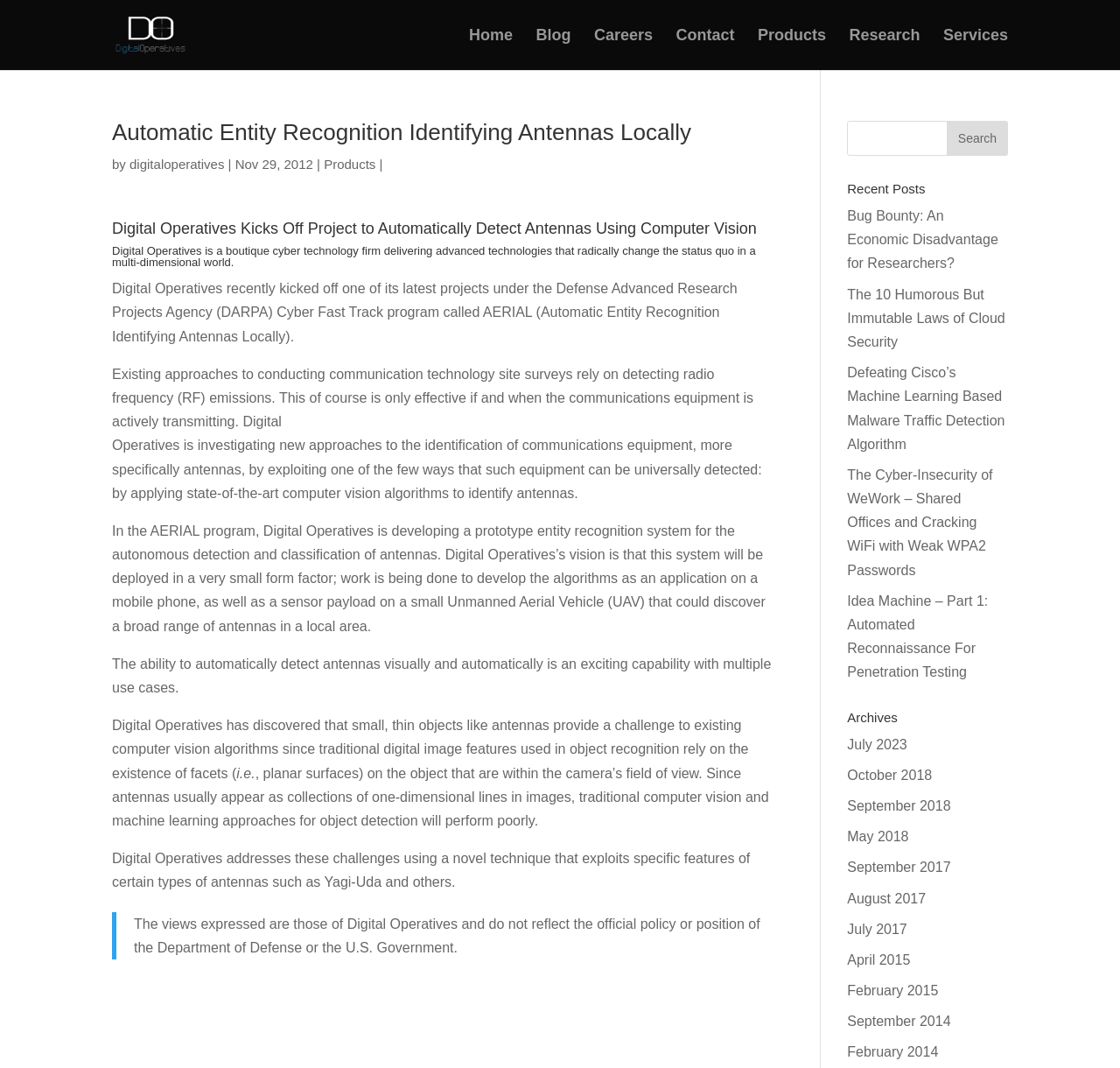What is the purpose of the AERIAL program?
Offer a detailed and full explanation in response to the question.

The purpose of the AERIAL program can be found in the blog post, which states that Digital Operatives is developing a prototype entity recognition system for the autonomous detection and classification of antennas.